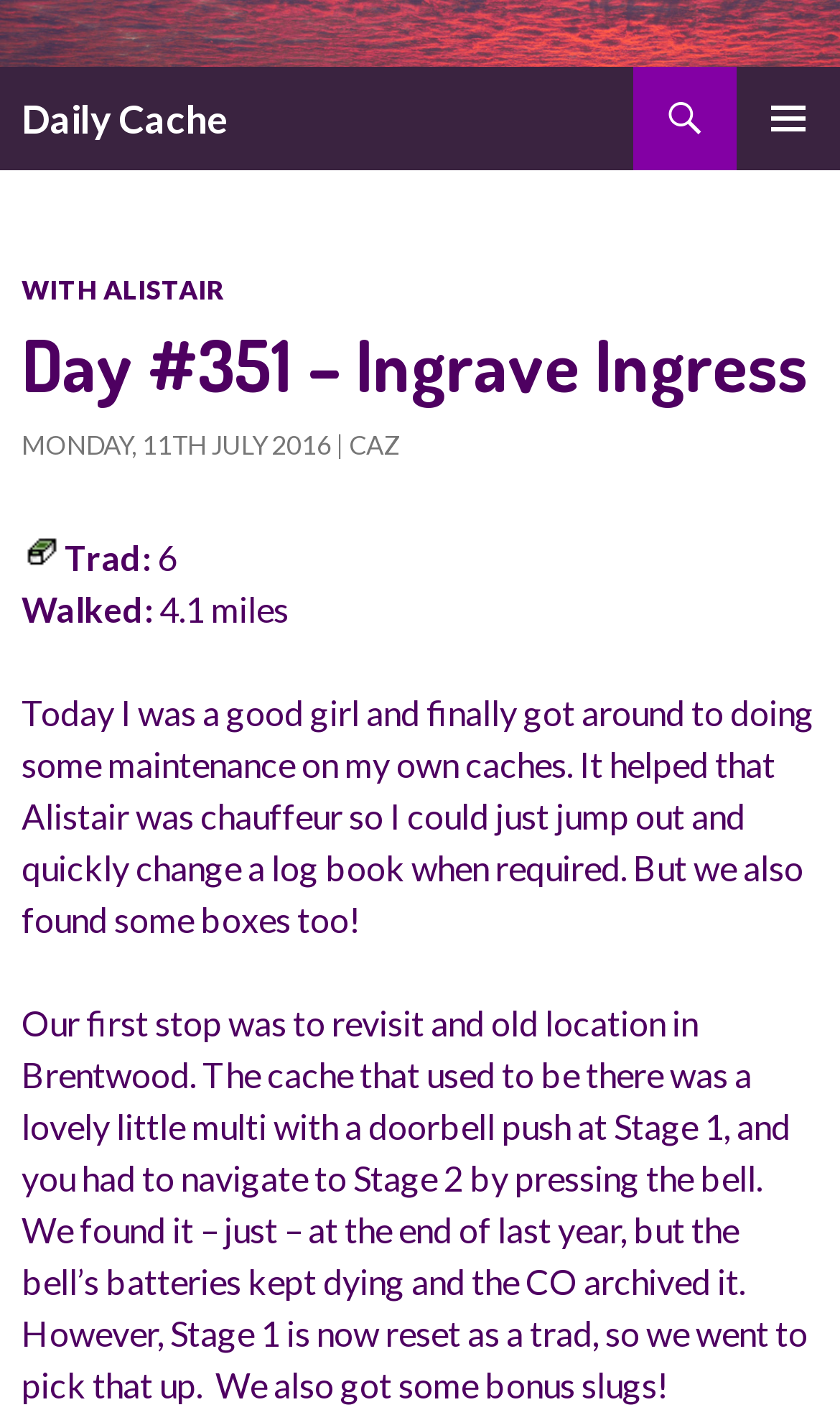Give a short answer using one word or phrase for the question:
What is the type of cache mentioned in the blog post?

Trad